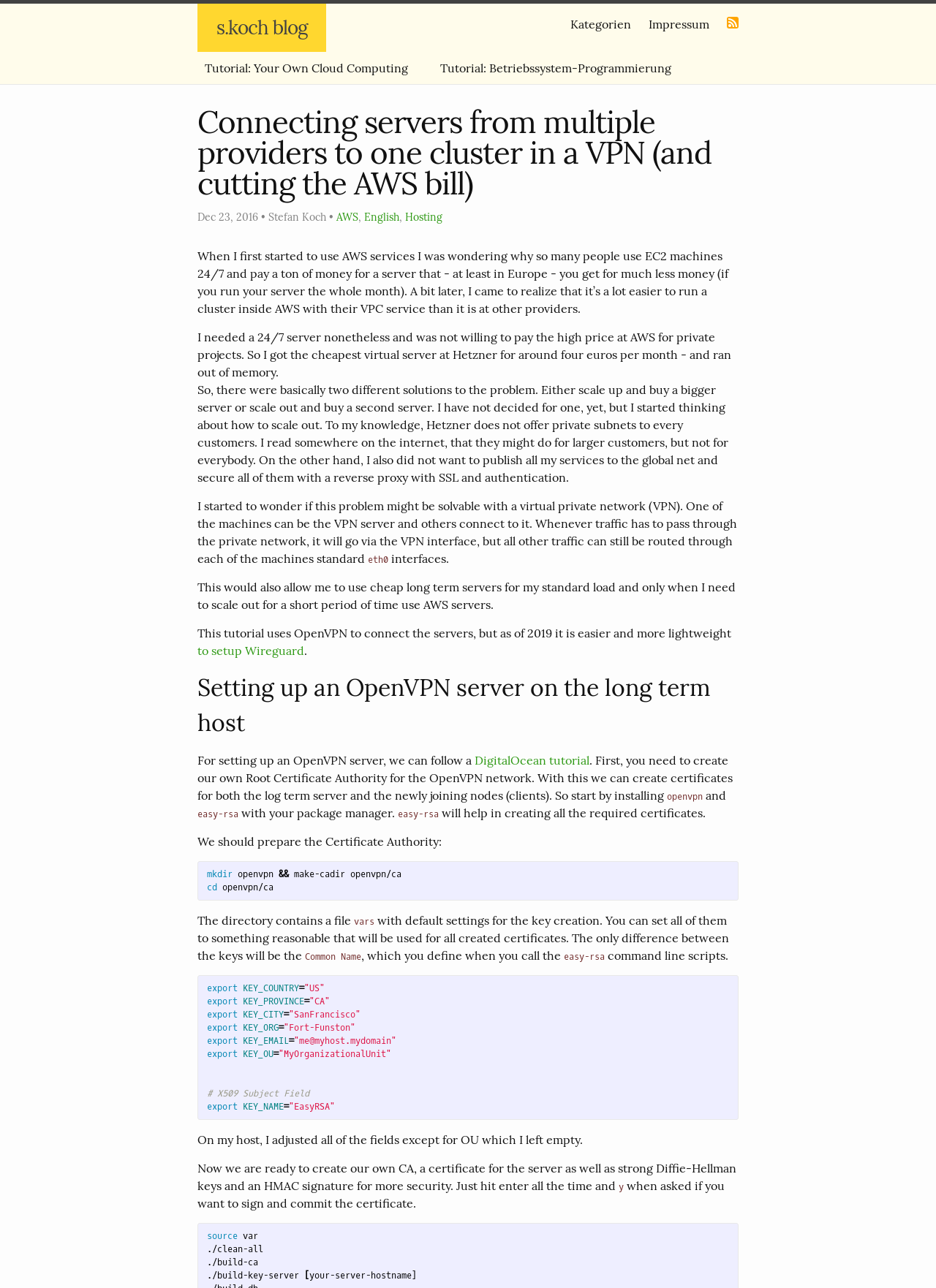Identify the bounding box coordinates for the UI element described as: "Tutorial: Your Own Cloud Computing".

[0.211, 0.041, 0.444, 0.065]